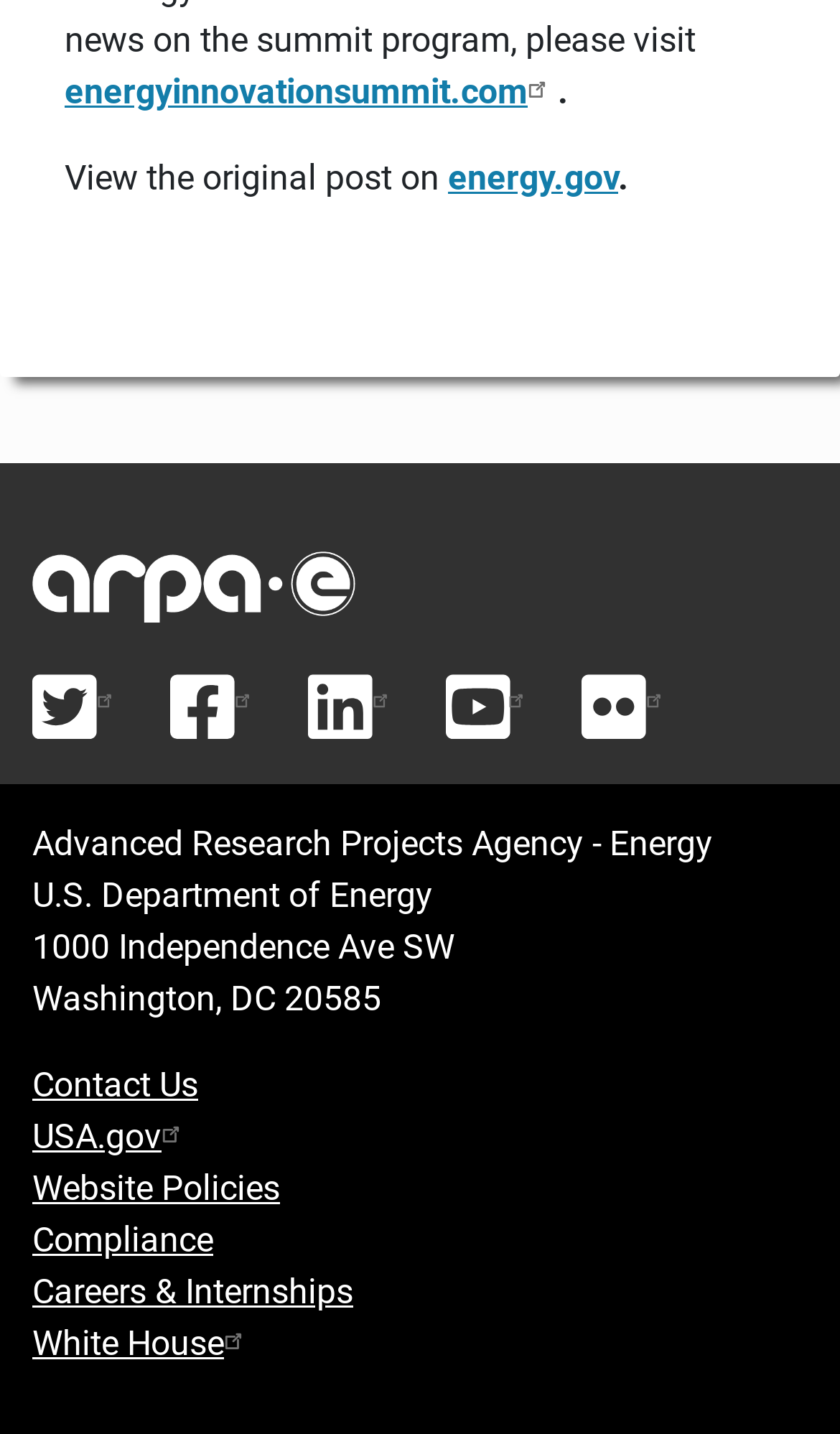Bounding box coordinates should be in the format (top-left x, top-left y, bottom-right x, bottom-right y) and all values should be floating point numbers between 0 and 1. Determine the bounding box coordinate for the UI element described as: Careers & Internships

[0.038, 0.886, 0.421, 0.915]